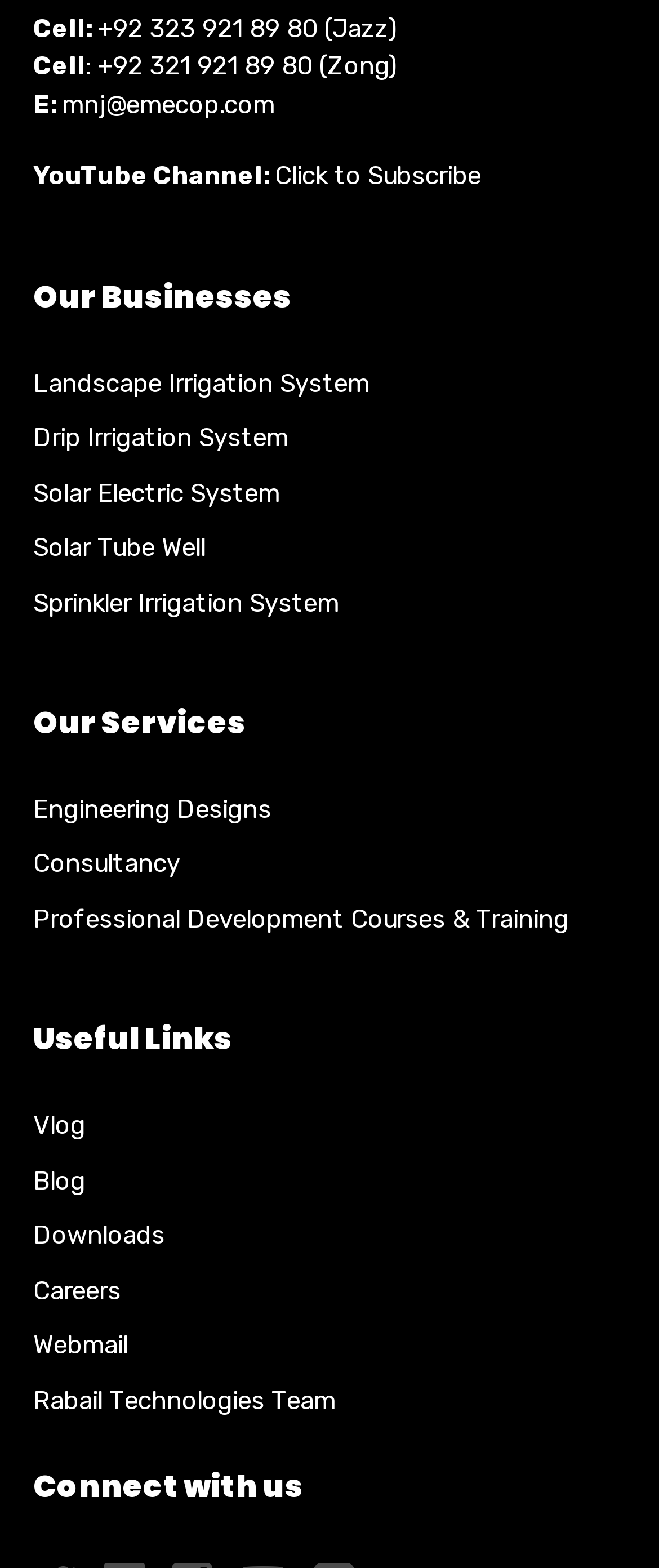Please identify the bounding box coordinates for the region that you need to click to follow this instruction: "Click to Subscribe to the YouTube Channel".

[0.417, 0.103, 0.729, 0.122]